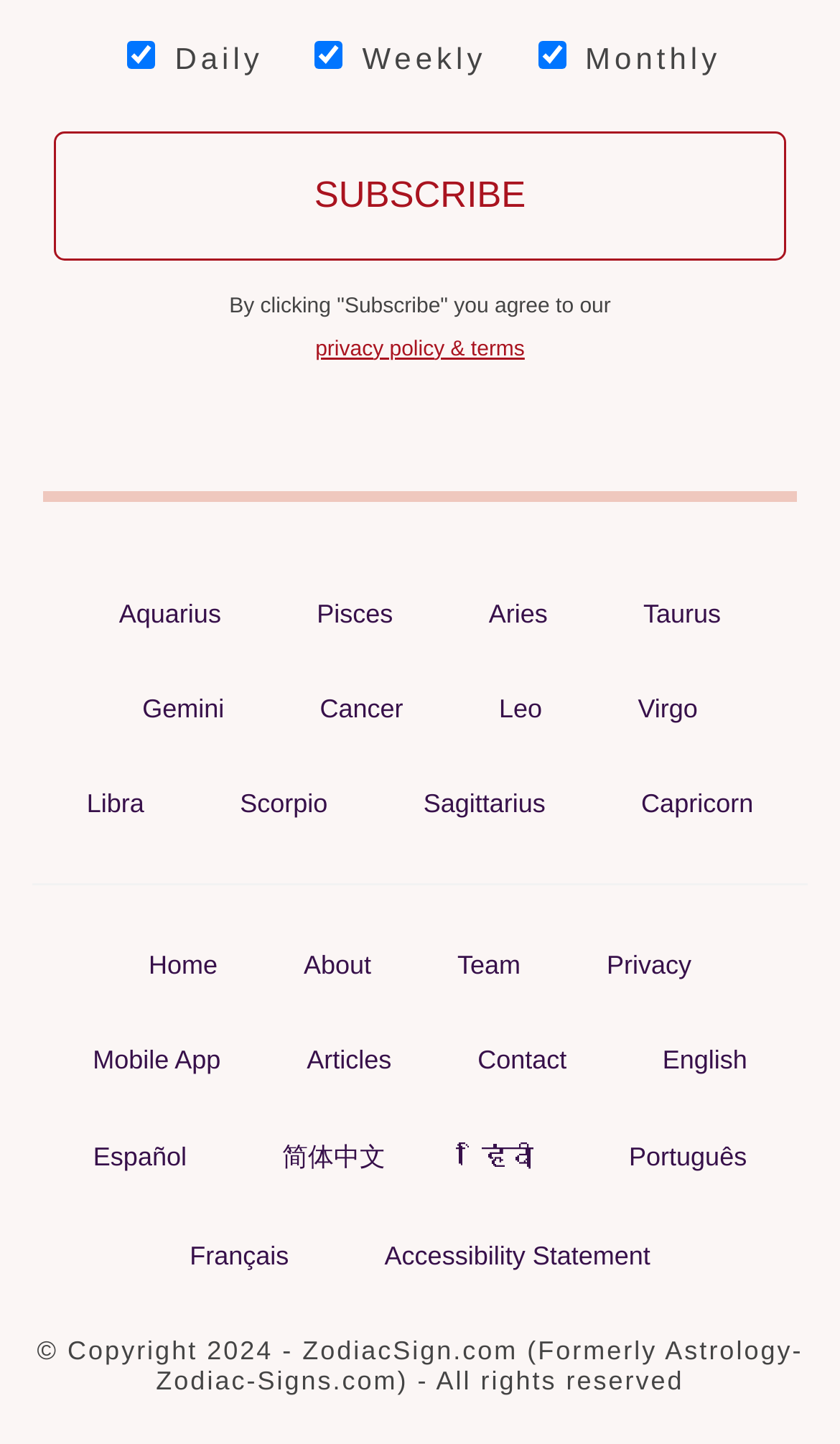Find and specify the bounding box coordinates that correspond to the clickable region for the instruction: "Select English as the language".

[0.763, 0.716, 0.915, 0.752]